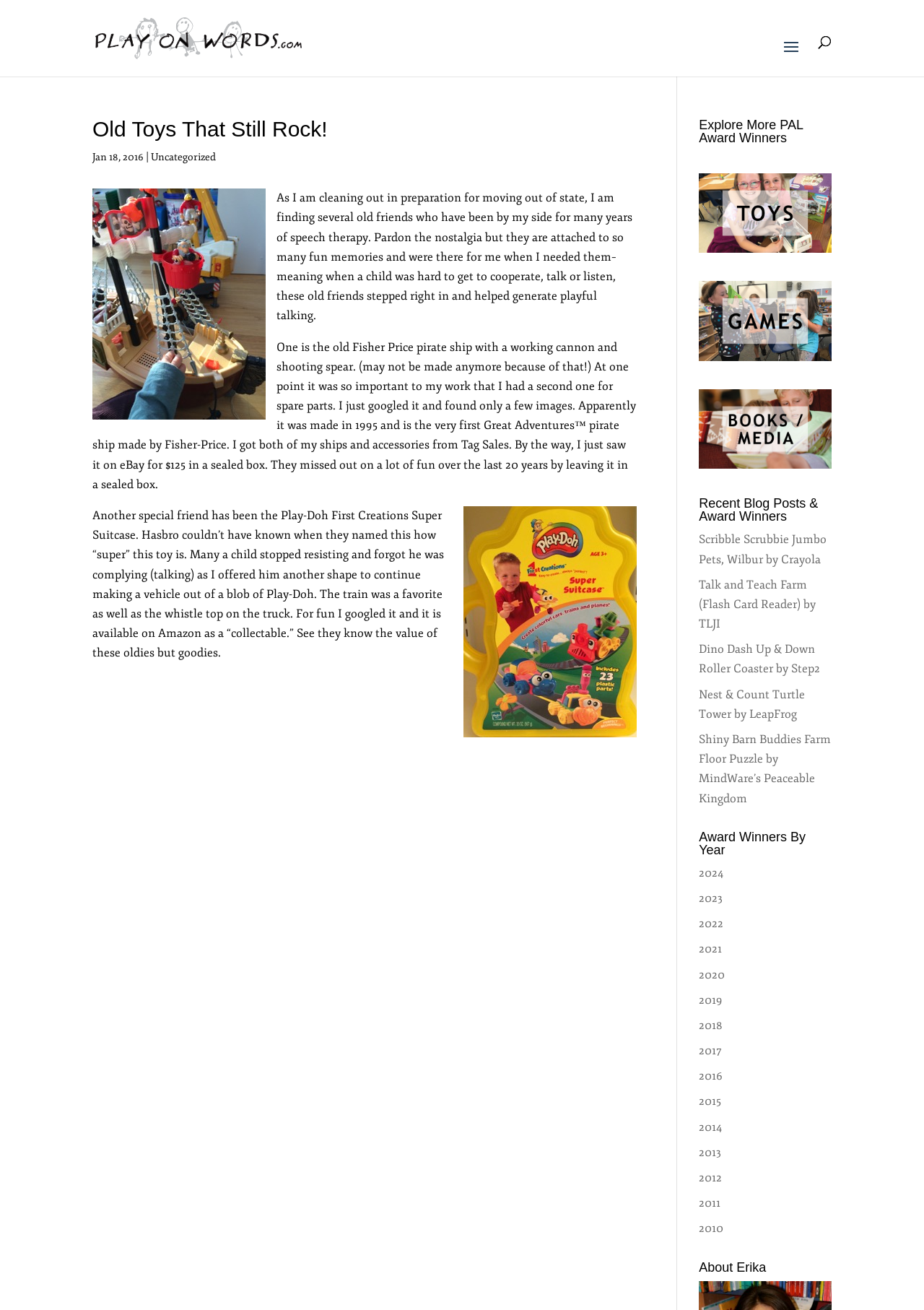Analyze the image and deliver a detailed answer to the question: What is the name of the blog?

The name of the blog can be found in the top-left corner of the webpage, where it says 'Play on Words' in a link format.